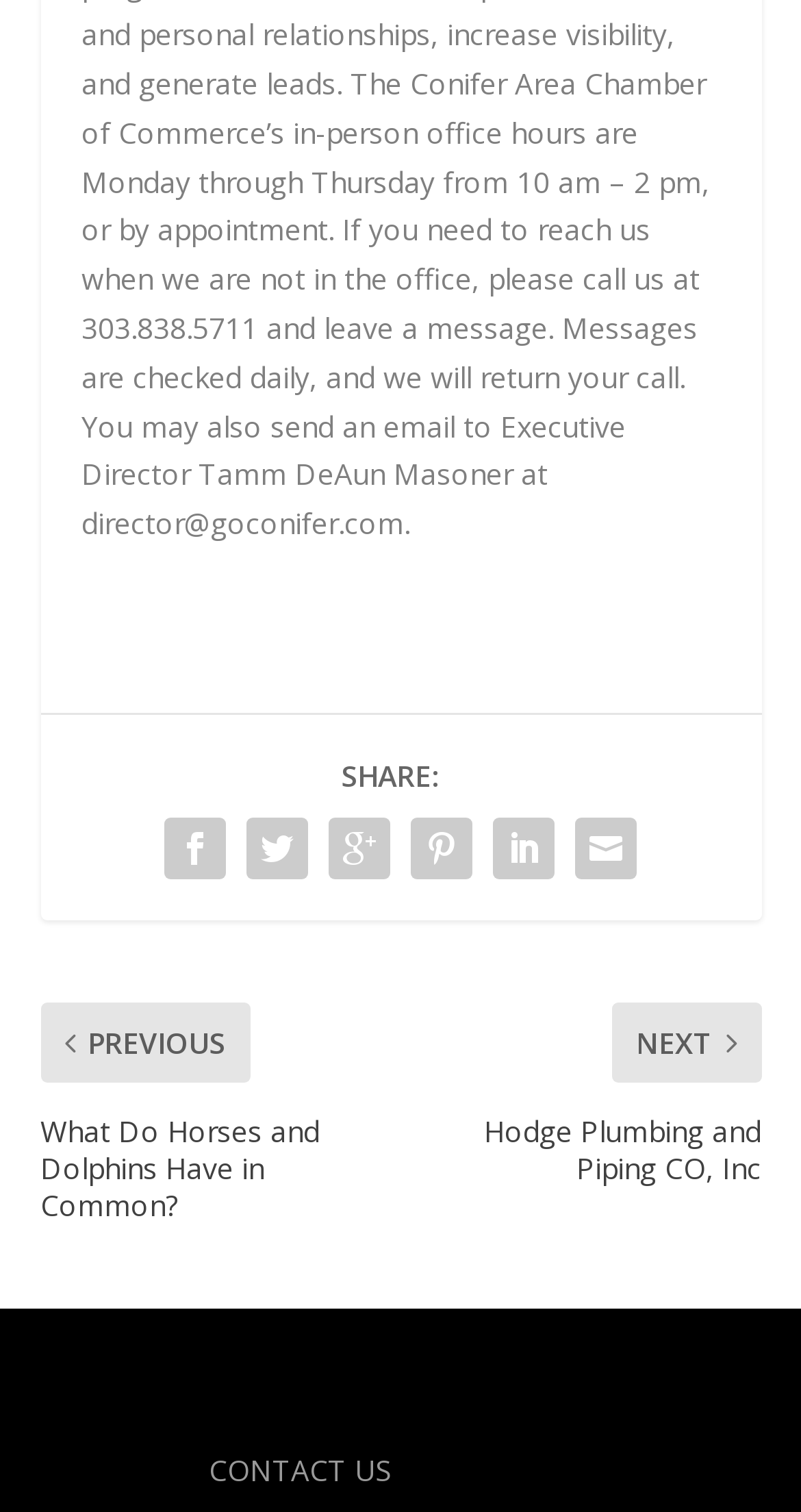What is the platform used to power the website?
Please respond to the question with a detailed and thorough explanation.

I found the platform used to power the website by looking at the link 'WordPress' which is likely to be the content management system used to power the website.